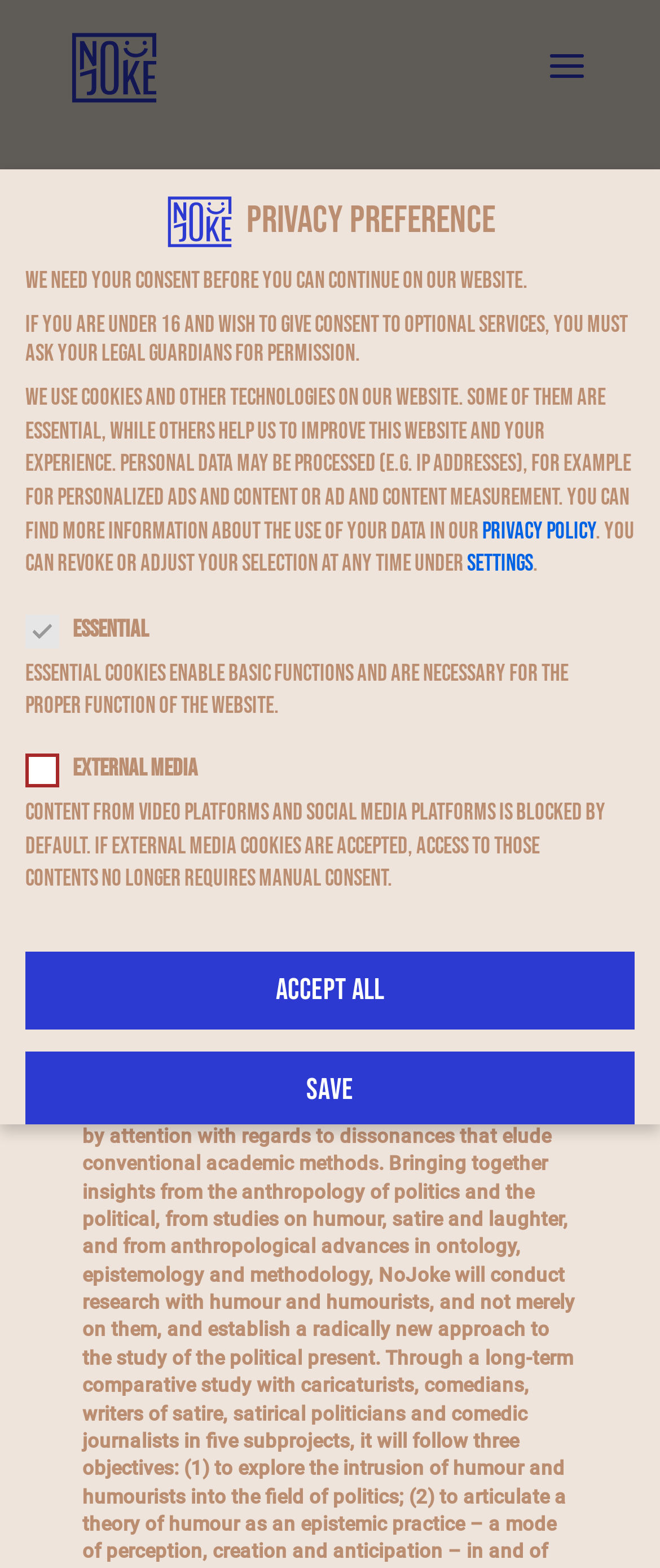Identify the bounding box coordinates of the clickable region required to complete the instruction: "Open Cookie Preferences". The coordinates should be given as four float numbers within the range of 0 and 1, i.e., [left, top, right, bottom].

[0.051, 0.681, 0.108, 0.699]